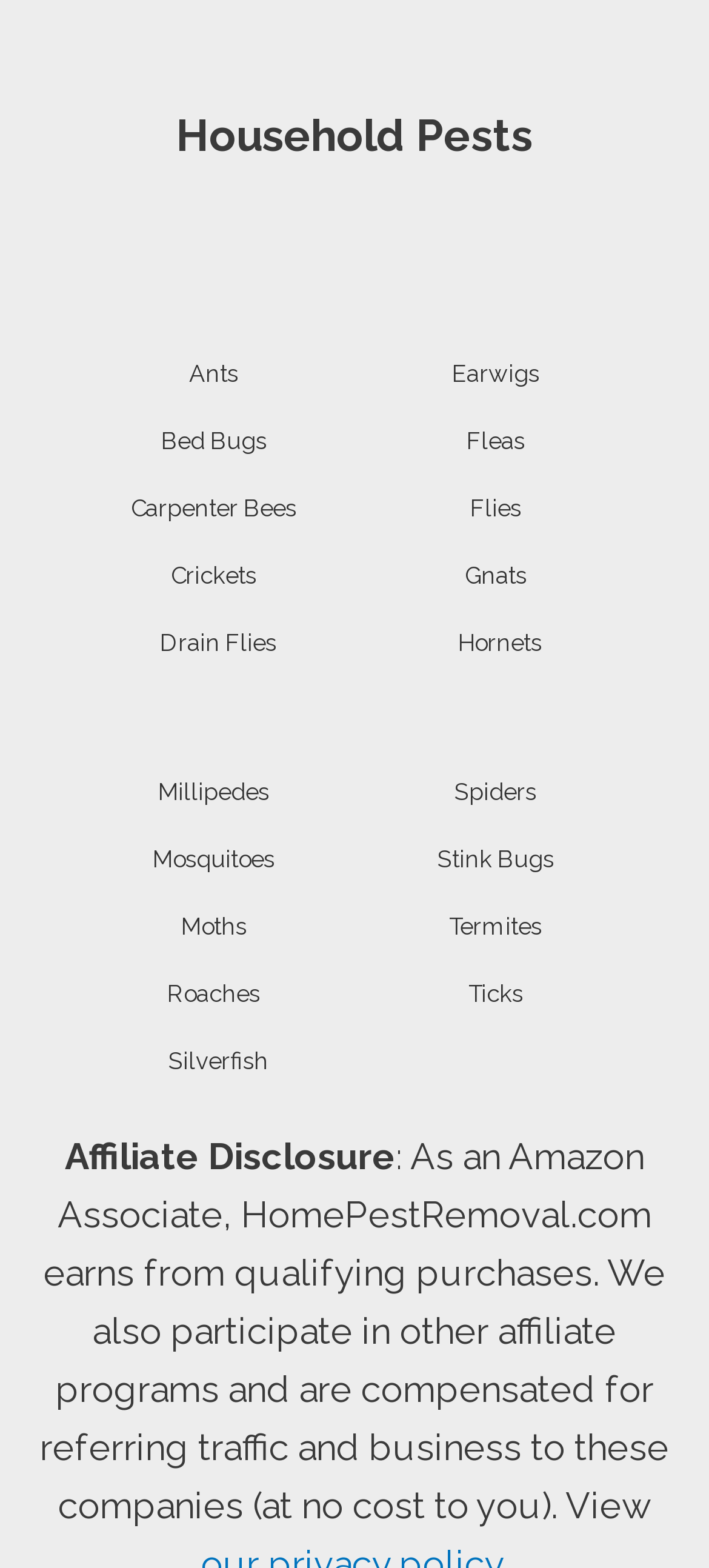Please determine the bounding box coordinates of the element to click on in order to accomplish the following task: "explore Fleas". Ensure the coordinates are four float numbers ranging from 0 to 1, i.e., [left, top, right, bottom].

[0.5, 0.263, 0.897, 0.301]